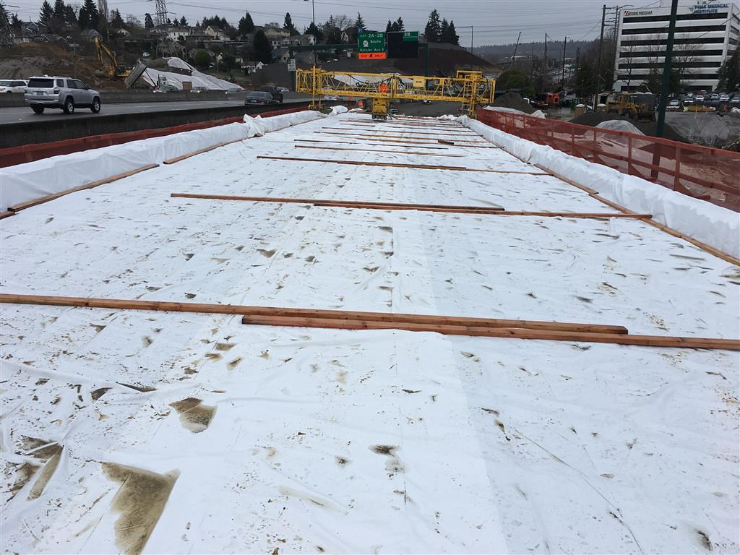Give a detailed explanation of what is happening in the image.

The image depicts an ongoing construction project, specifically focusing on a freshly laid concrete surface covered with protective materials. The scene captures the work area, where white sheets are spread across the ground to safeguard the curing concrete beneath. Wooden planks are strategically placed along the surface, likely aiding in the curing process and minimizing exposure to elements. In the background, construction equipment and vehicles are visible, suggesting active work and preparation. A green highway sign peeks through in the distance, indicating the proximity to a road, while an orange safety barrier runs along the edge of the work site. This image is closely related to the topic "Timeline for the Protection of New Concrete," emphasizing the importance of proper curing techniques in construction projects.